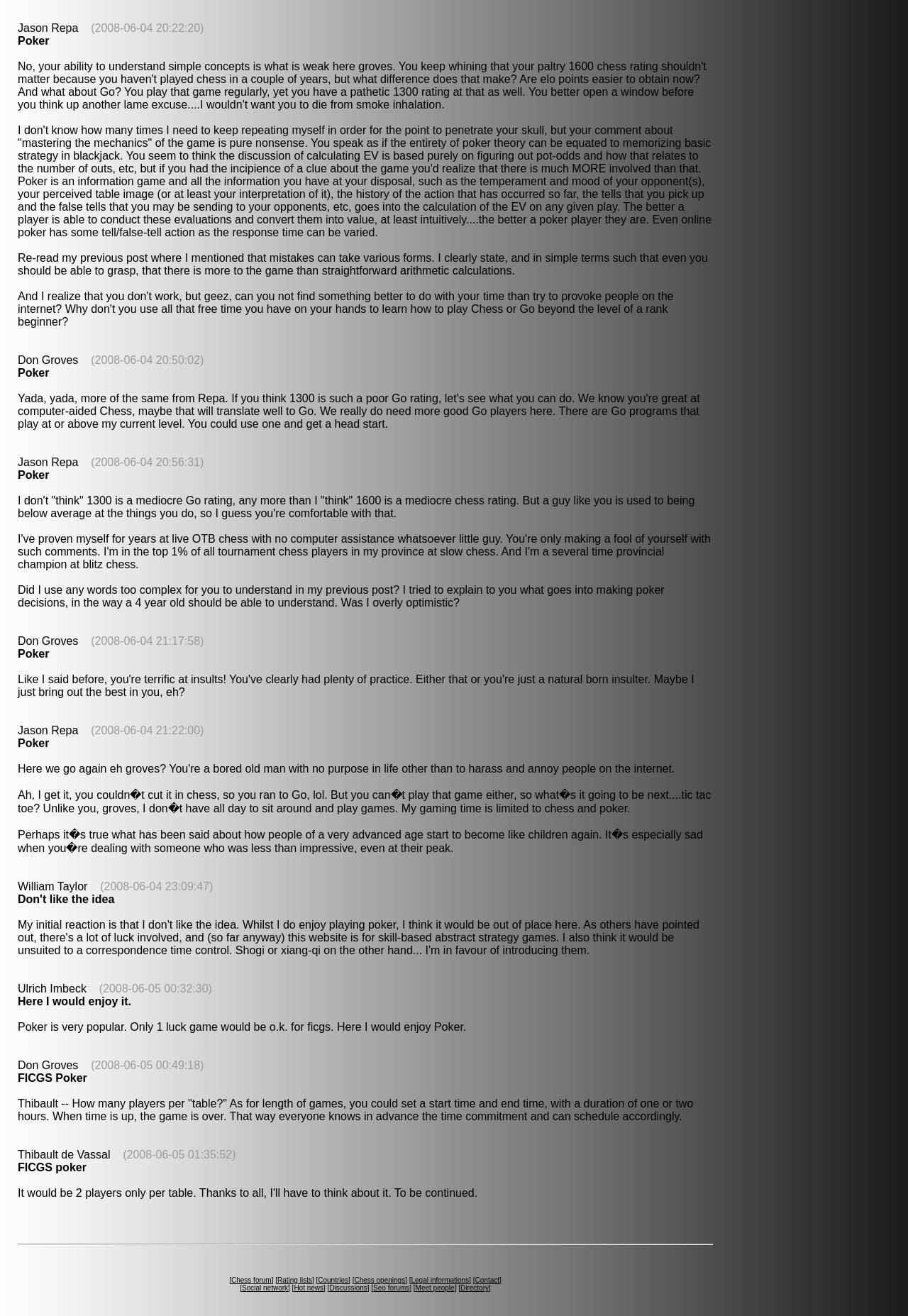Show the bounding box coordinates for the HTML element described as: "Here I would enjoy it.".

[0.02, 0.756, 0.145, 0.765]